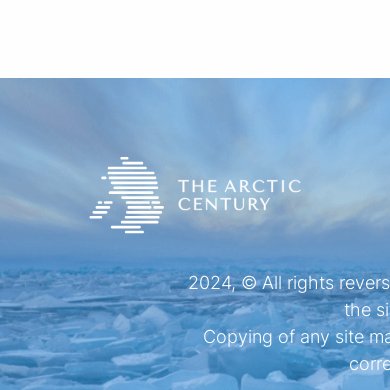Reply to the question below using a single word or brief phrase:
What is prohibited without appropriate references?

Copying materials